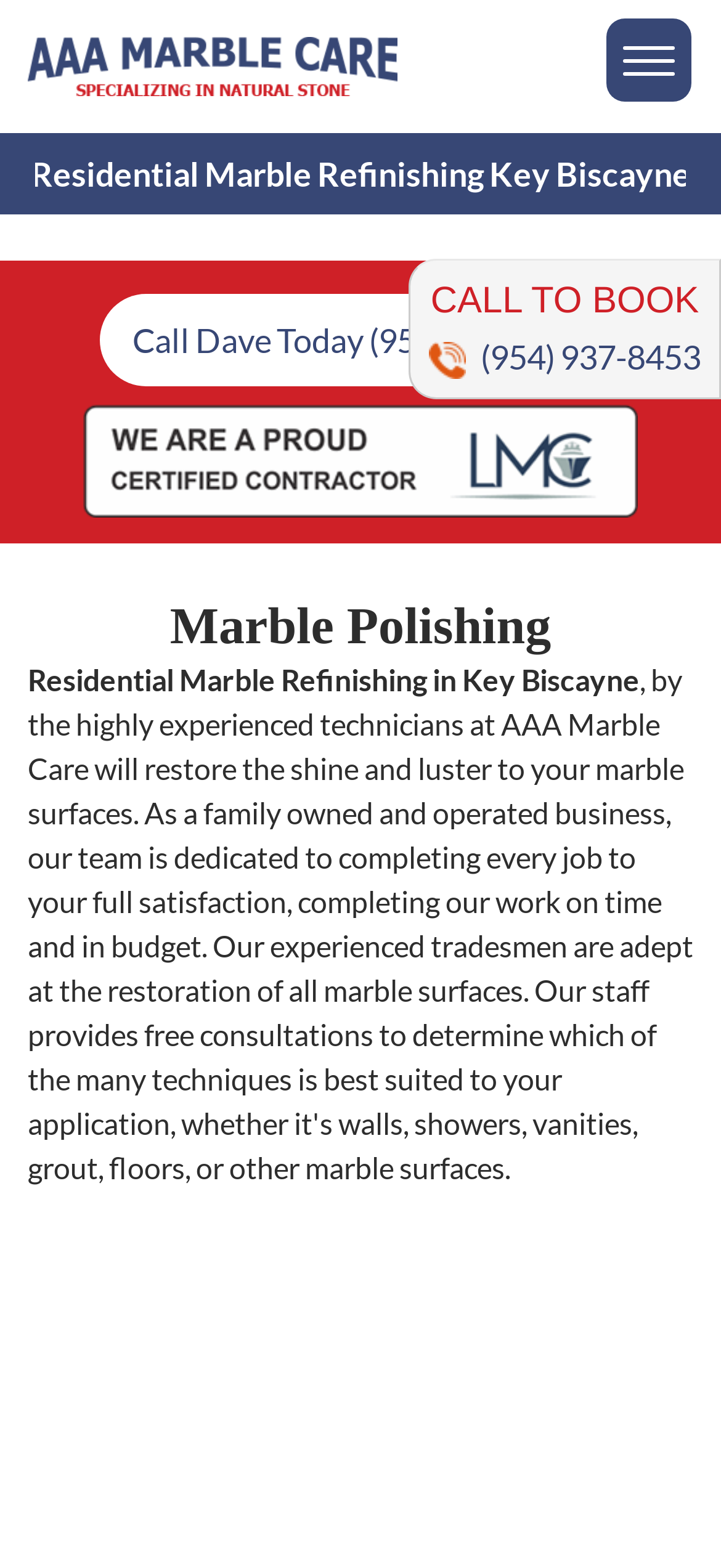What is the company name?
From the image, respond with a single word or phrase.

AAA Marble Care